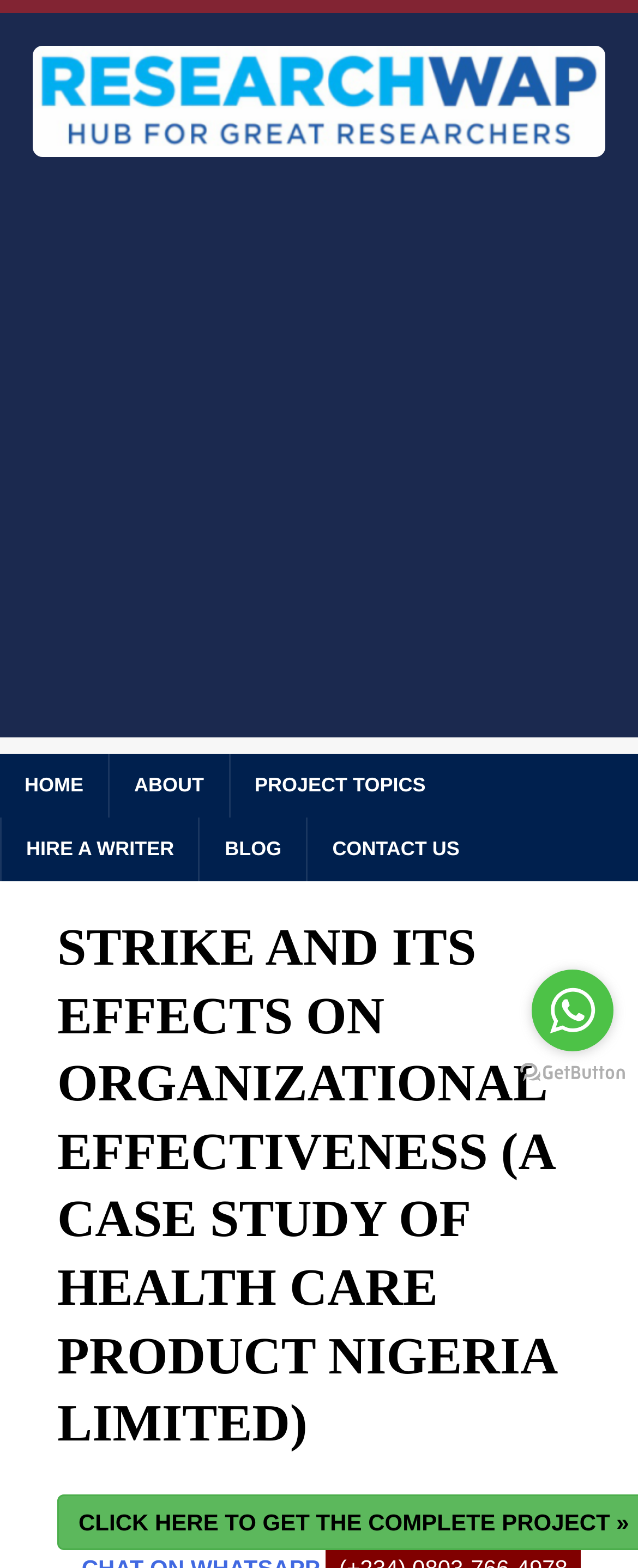What is the headline of the webpage?

STRIKE AND ITS EFFECTS ON ORGANIZATIONAL EFFECTIVENESS (A CASE STUDY OF HEALTH CARE PRODUCT NIGERIA LIMITED)